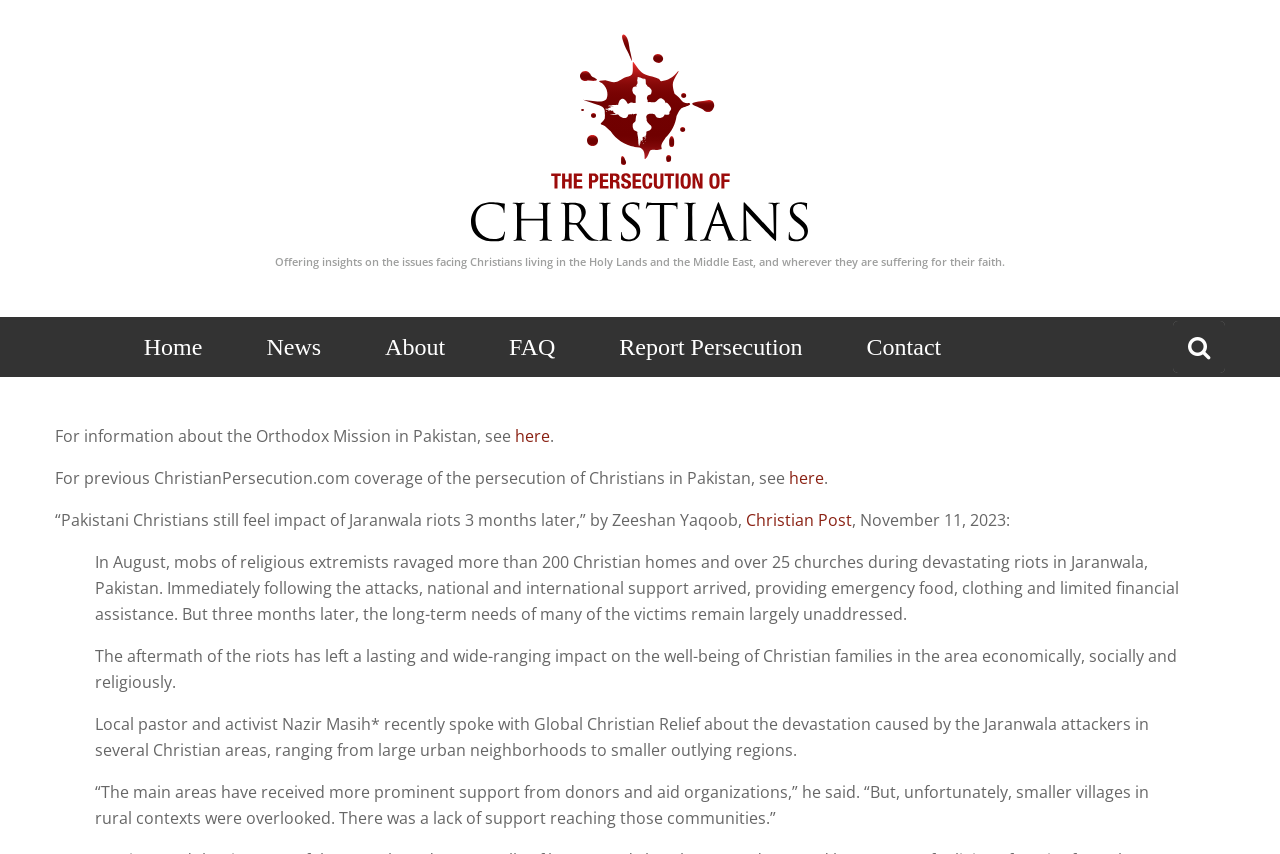Using the information from the screenshot, answer the following question thoroughly:
What is the location mentioned in the article?

The article mentions Jaranwala, Pakistan as the location where the riots and persecution of Christians took place, as described in the text.